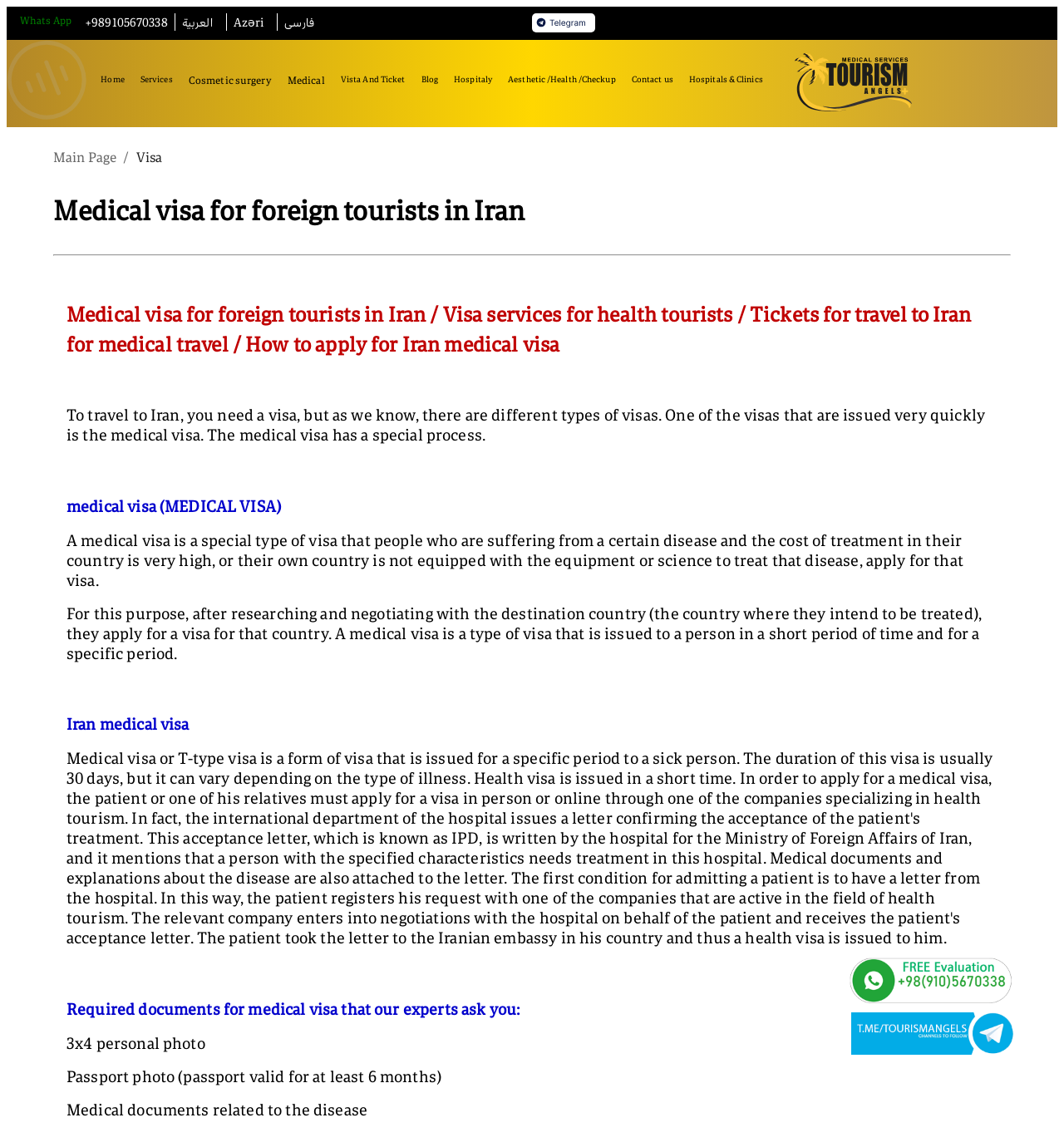Locate the bounding box coordinates of the UI element described by: "Aesthetic /Health /Checkup". Provide the coordinates as four float numbers between 0 and 1, formatted as [left, top, right, bottom].

[0.477, 0.064, 0.579, 0.075]